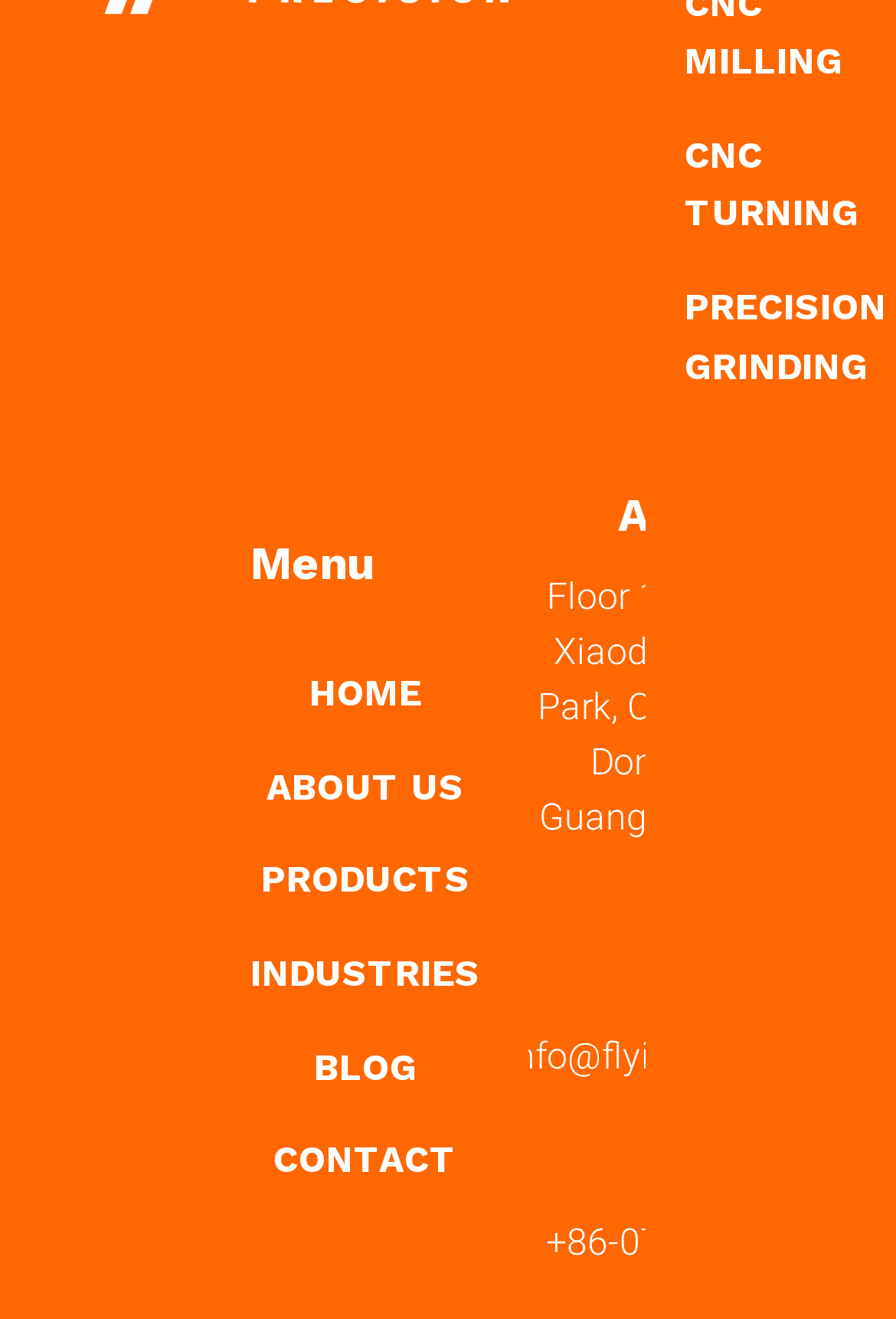What is the first menu item?
Please use the image to provide a one-word or short phrase answer.

HOME